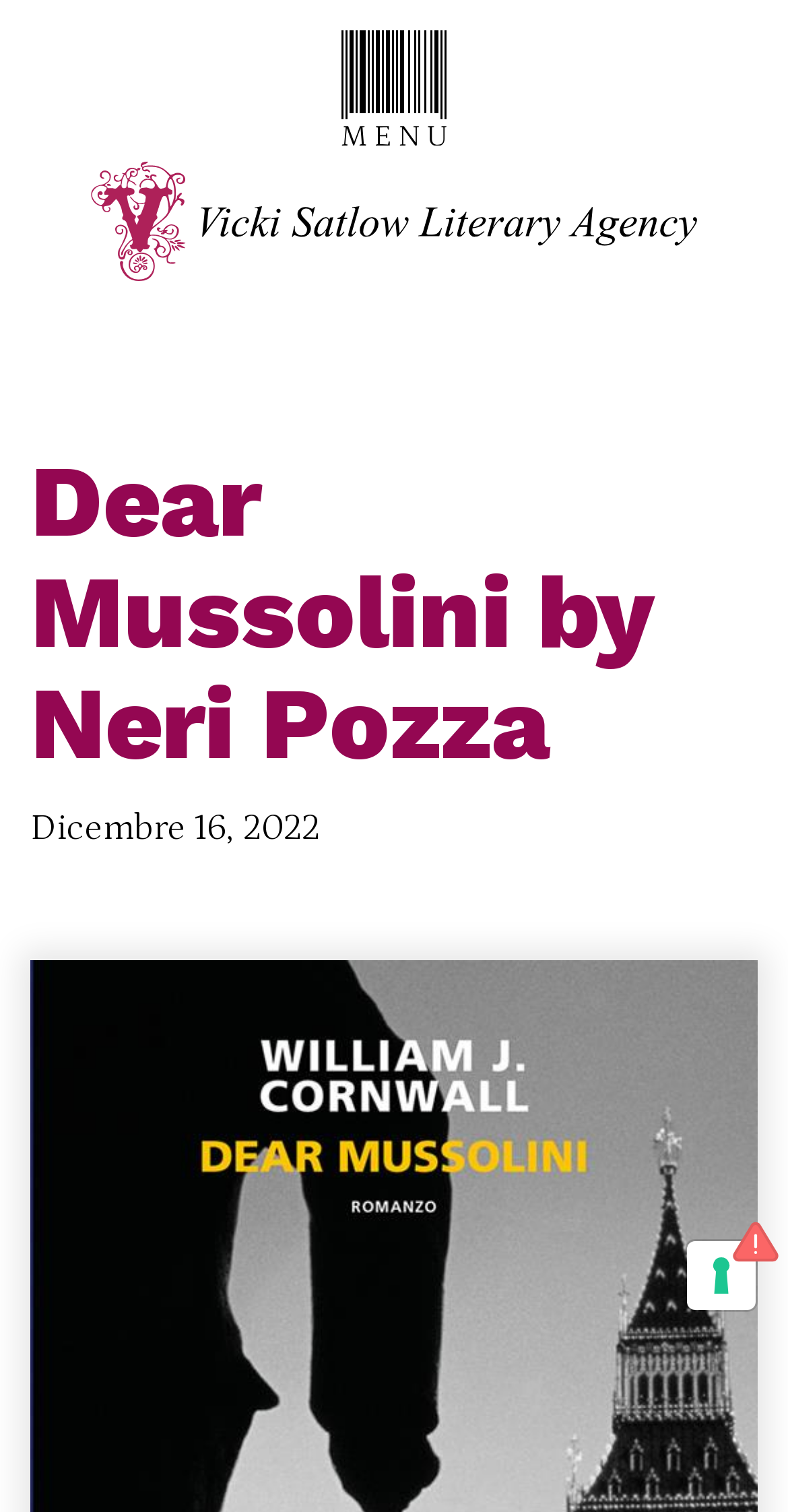What is the title of the book?
Refer to the image and respond with a one-word or short-phrase answer.

Dear Mussolini by Neri Pozza